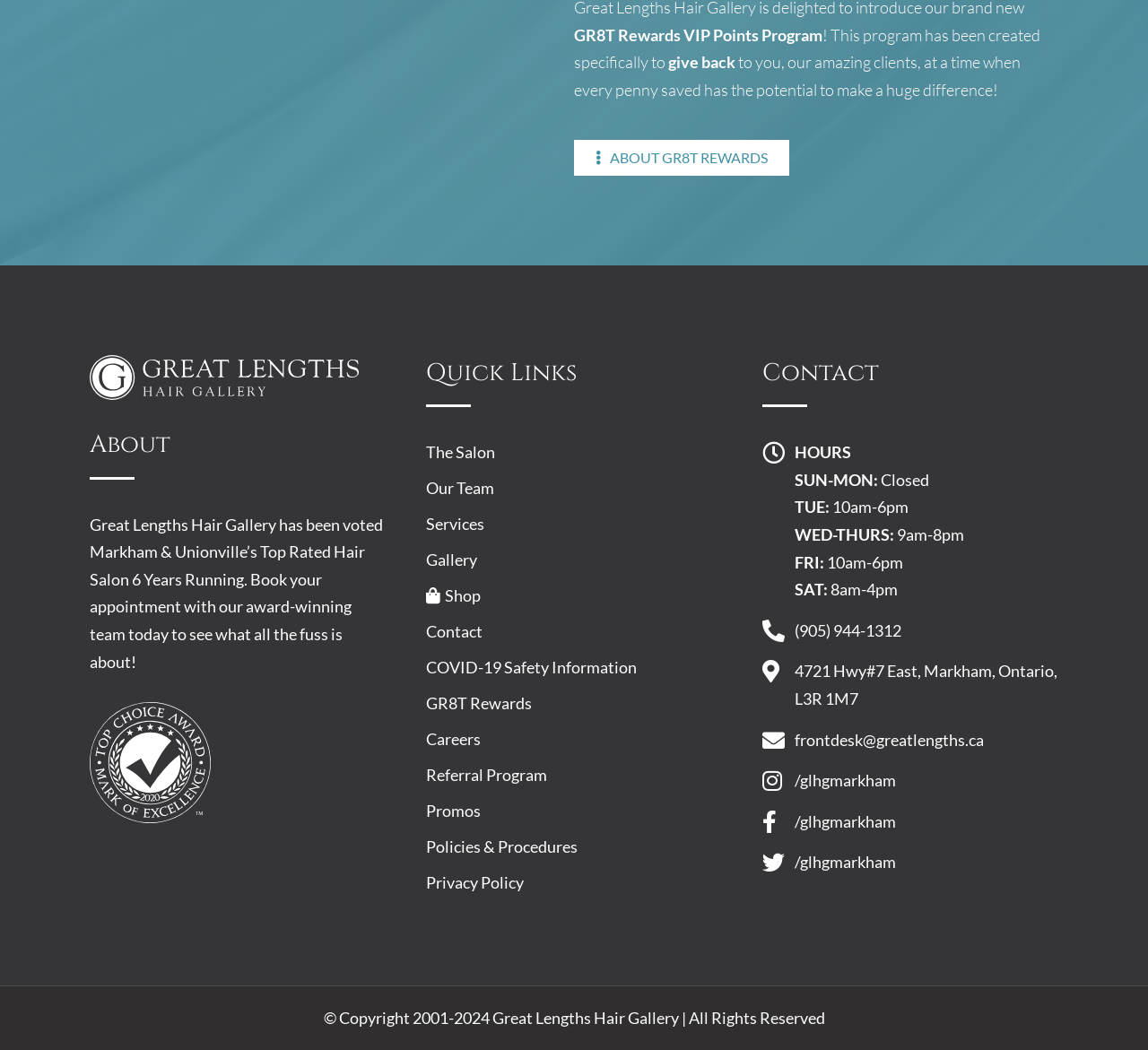Respond concisely with one word or phrase to the following query:
What is the name of the hair salon?

Great Lengths Hair Gallery